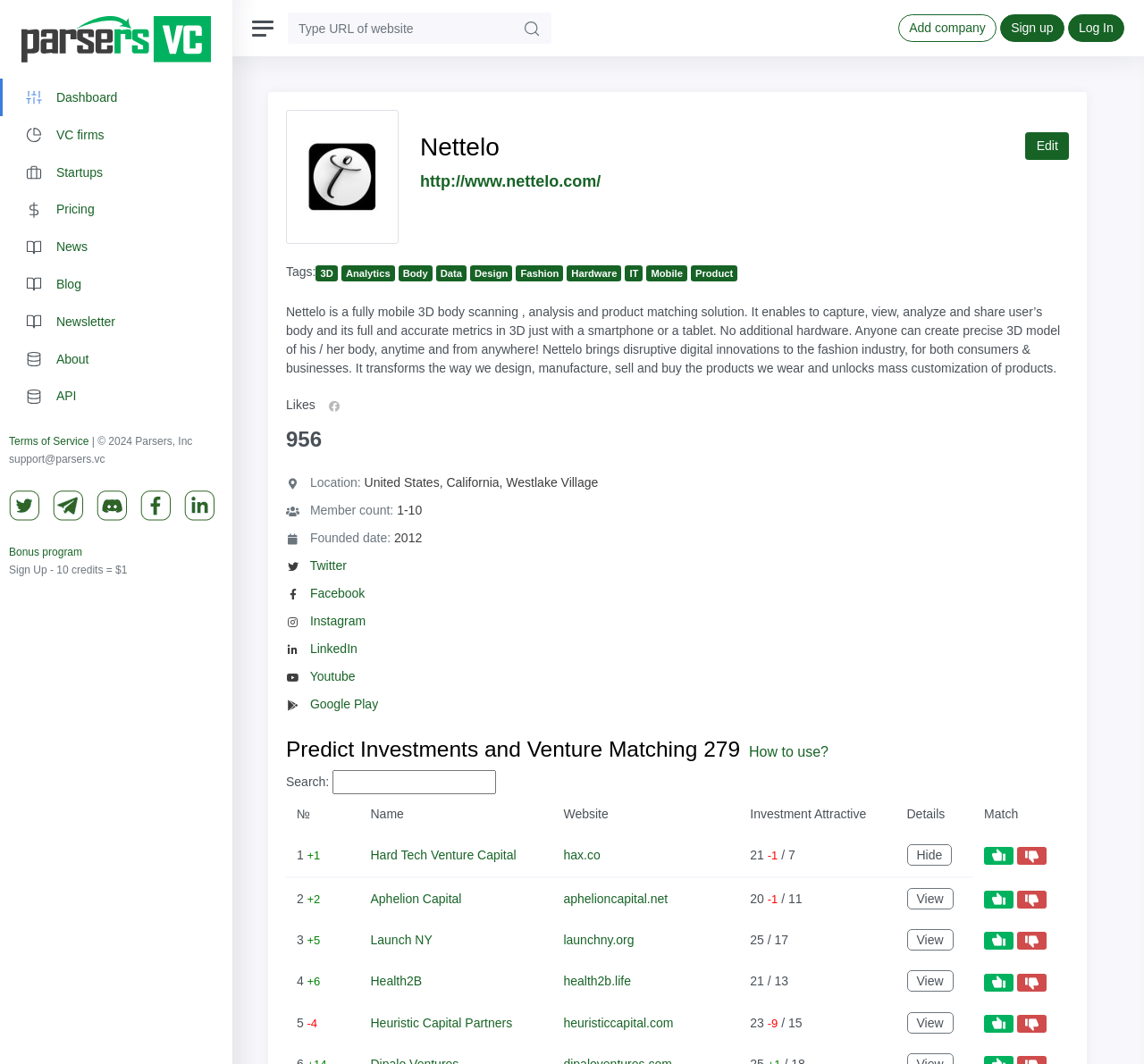Locate the bounding box coordinates of the clickable region necessary to complete the following instruction: "Sign up for an account". Provide the coordinates in the format of four float numbers between 0 and 1, i.e., [left, top, right, bottom].

[0.874, 0.014, 0.93, 0.04]